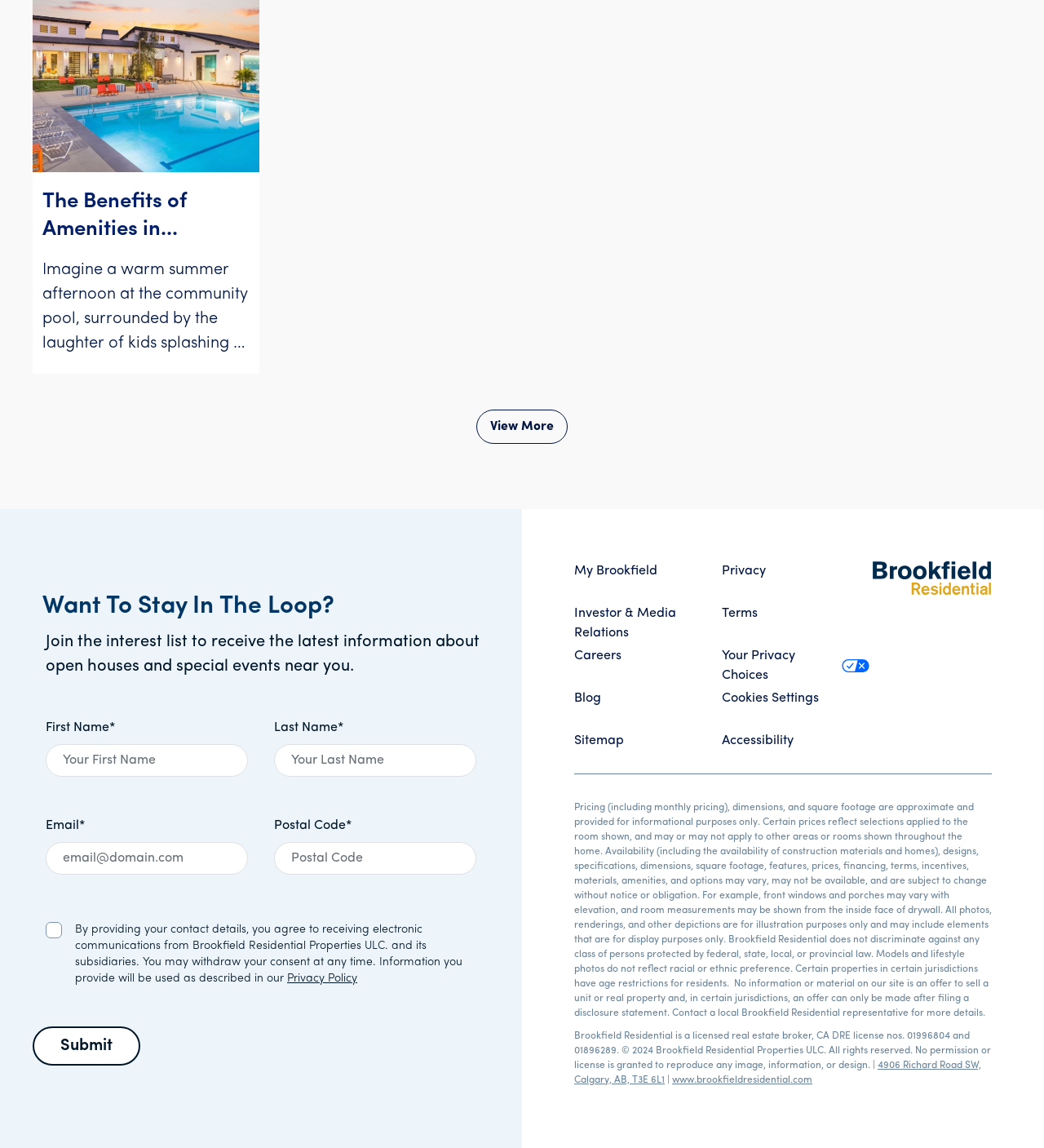Given the element description: "parent_node: My Brookfield", predict the bounding box coordinates of this UI element. The coordinates must be four float numbers between 0 and 1, given as [left, top, right, bottom].

[0.835, 0.489, 0.95, 0.673]